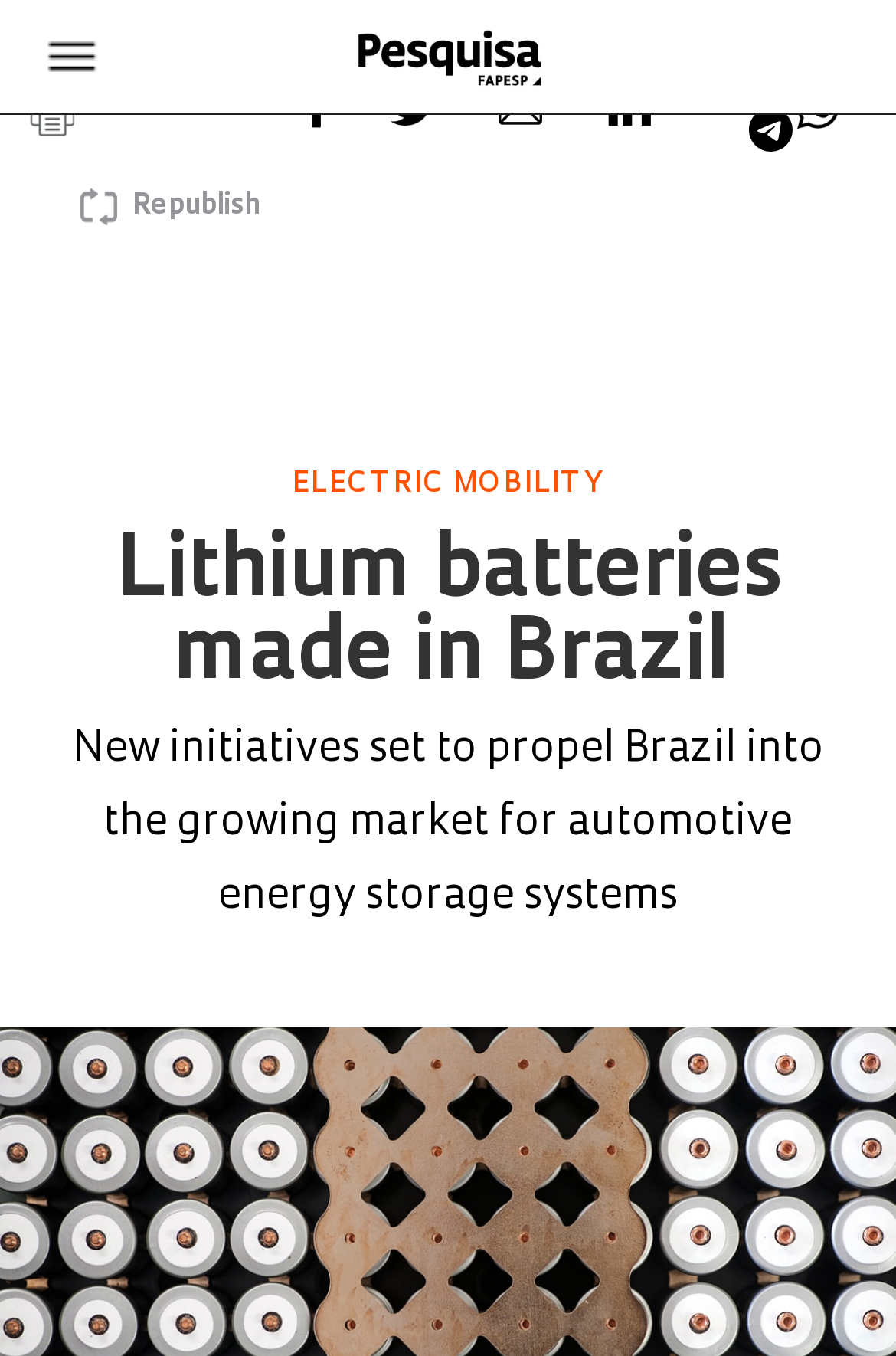Please find the bounding box for the UI component described as follows: "Main Menu".

None